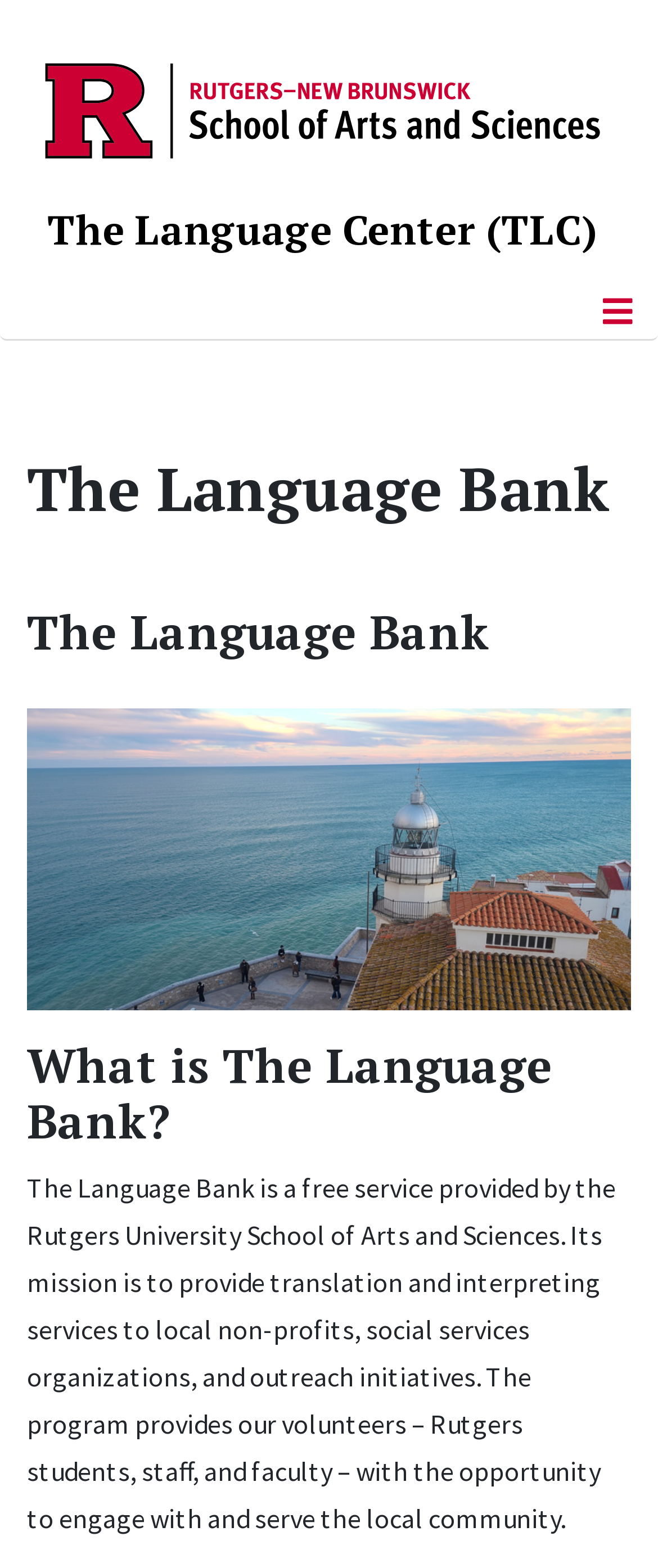Please extract and provide the main headline of the webpage.

The Language Bank